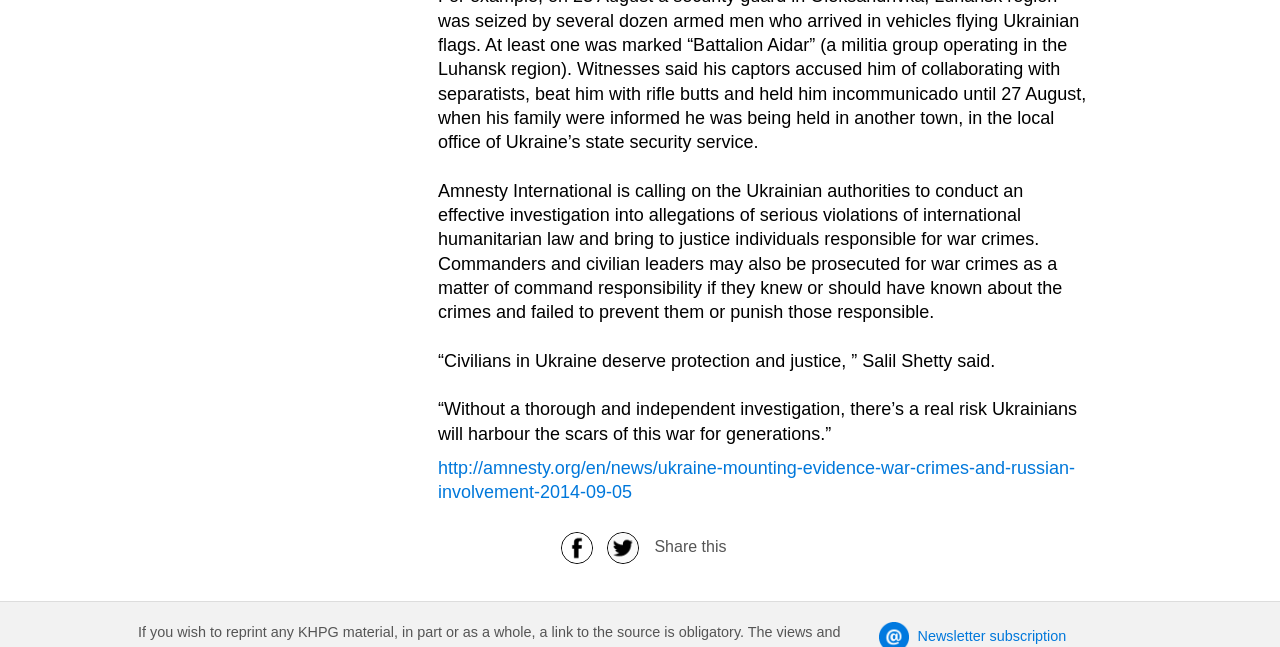Who said civilians in Ukraine deserve protection and justice?
From the image, provide a succinct answer in one word or a short phrase.

Salil Shetty